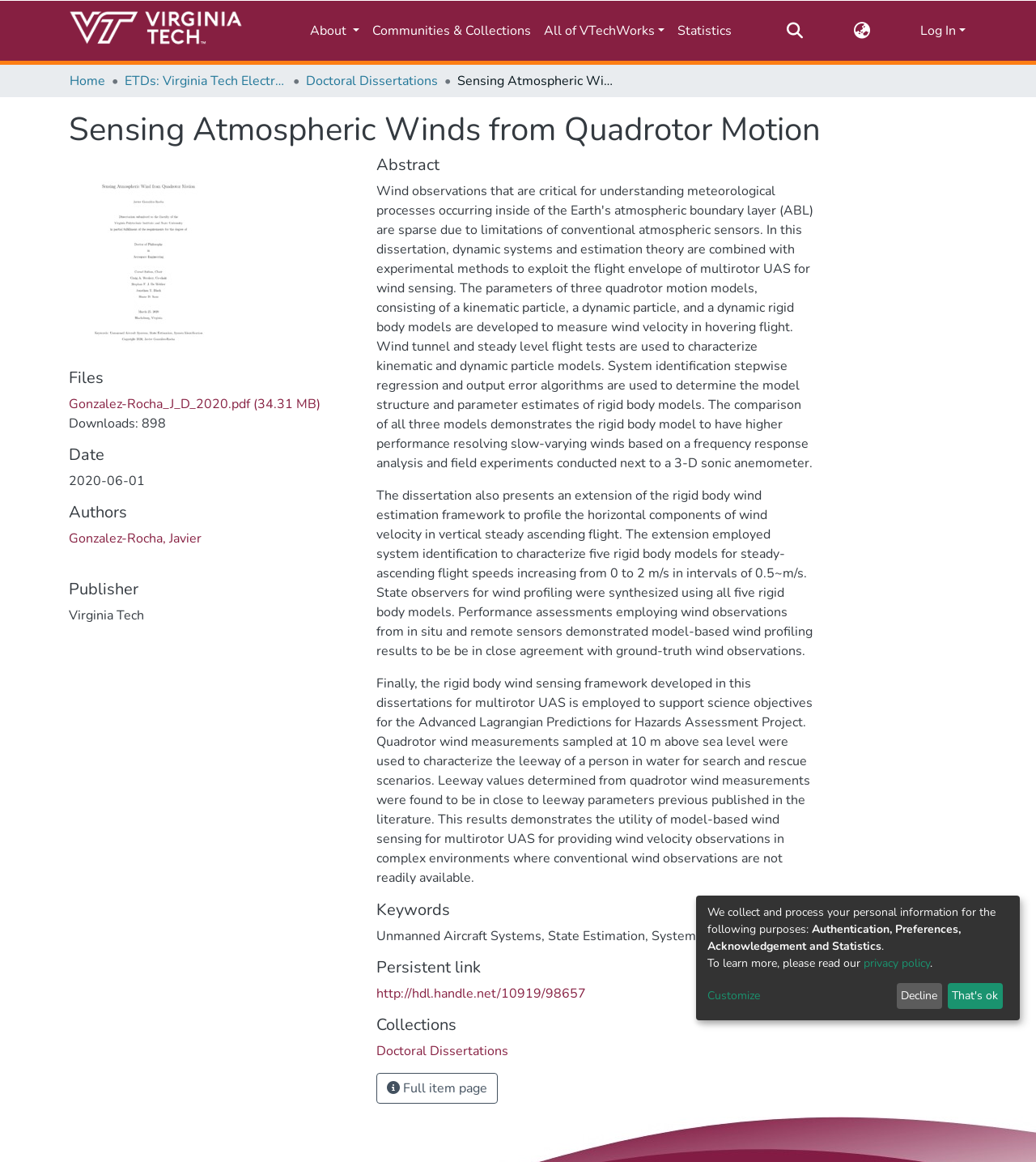Answer briefly with one word or phrase:
How many collections is the dissertation part of?

1